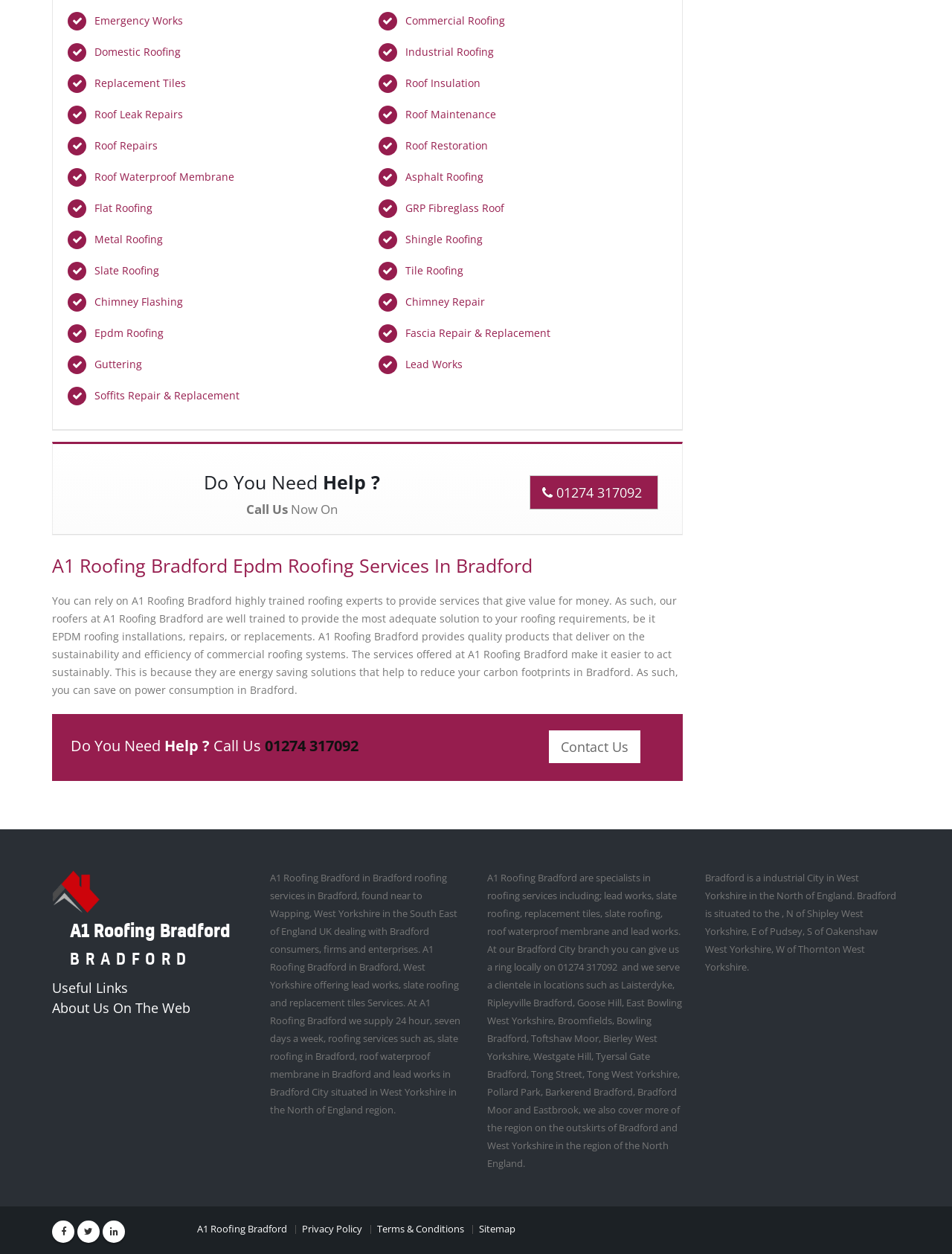Answer the question with a brief word or phrase:
What is the location of A1 Roofing Bradford?

Bradford, West Yorkshire